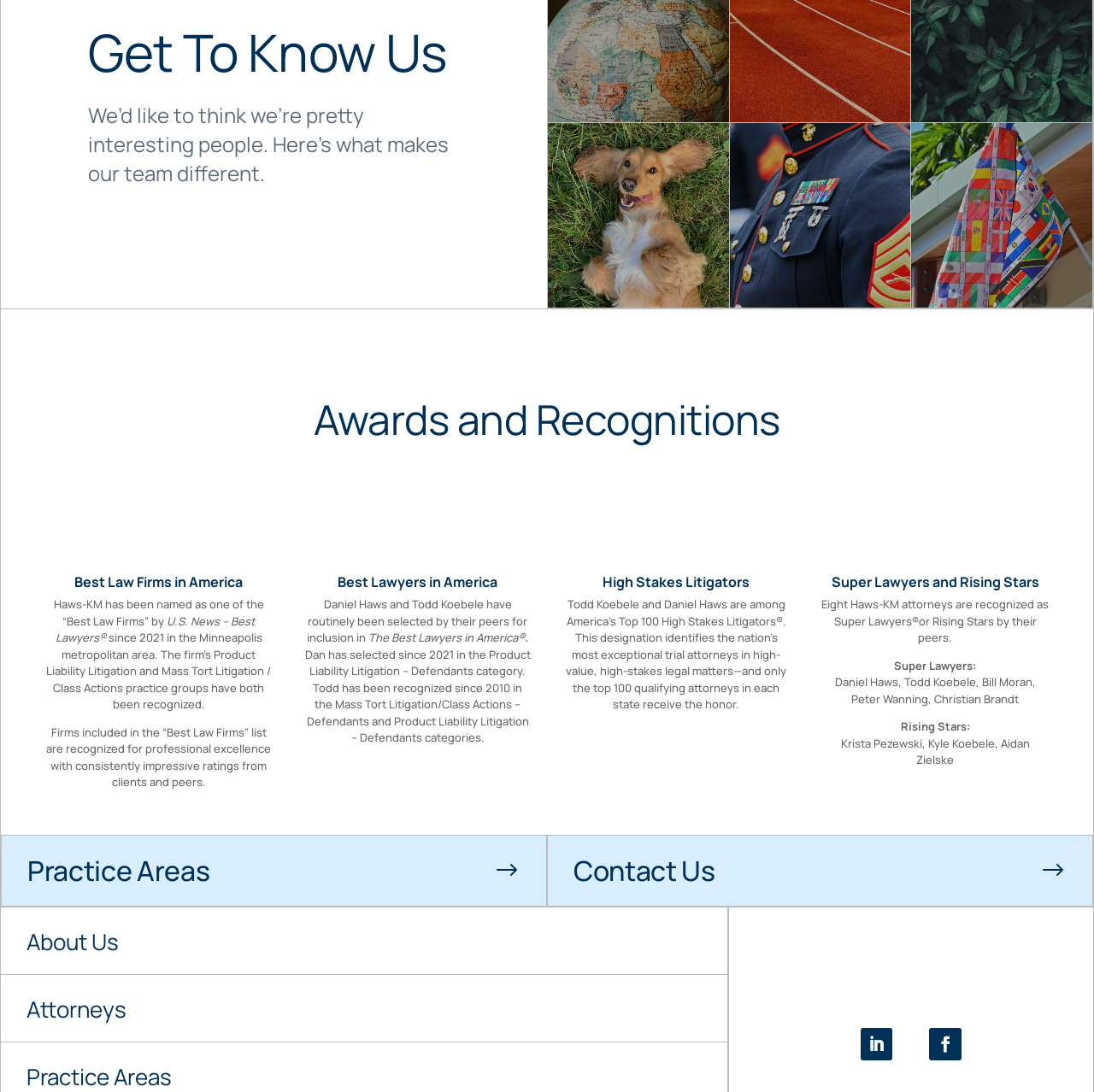Give the bounding box coordinates for this UI element: "Follow". The coordinates should be four float numbers between 0 and 1, arranged as [left, top, right, bottom].

[0.85, 0.942, 0.879, 0.971]